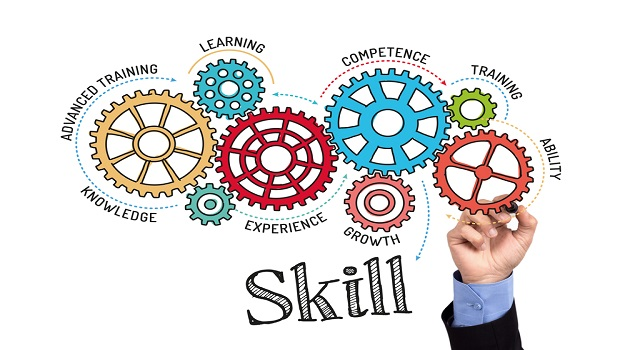Answer the question below in one word or phrase:
How many gears are labeled in the image?

8